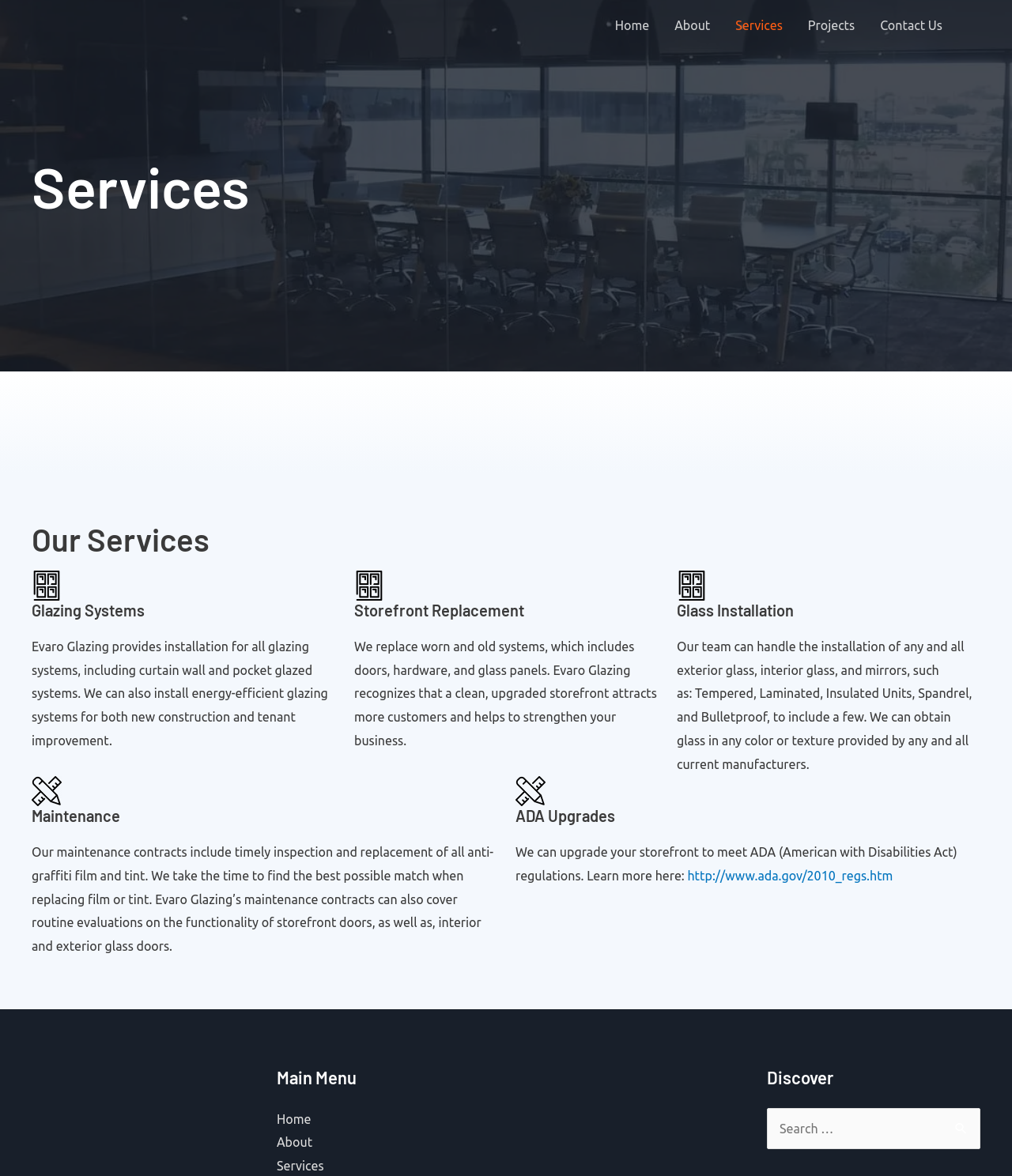Locate the bounding box coordinates of the clickable region to complete the following instruction: "Click on the 'Contact Us' link."

[0.857, 0.0, 0.944, 0.043]